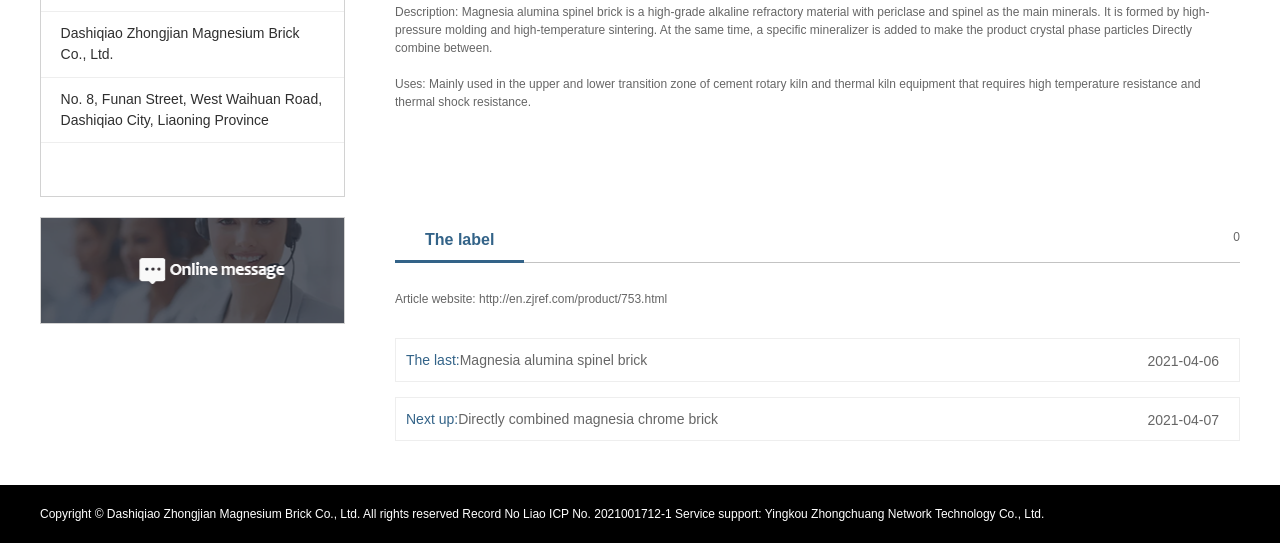Identify the bounding box of the UI element that matches this description: "parent_node: Add Comment name="comment"".

None